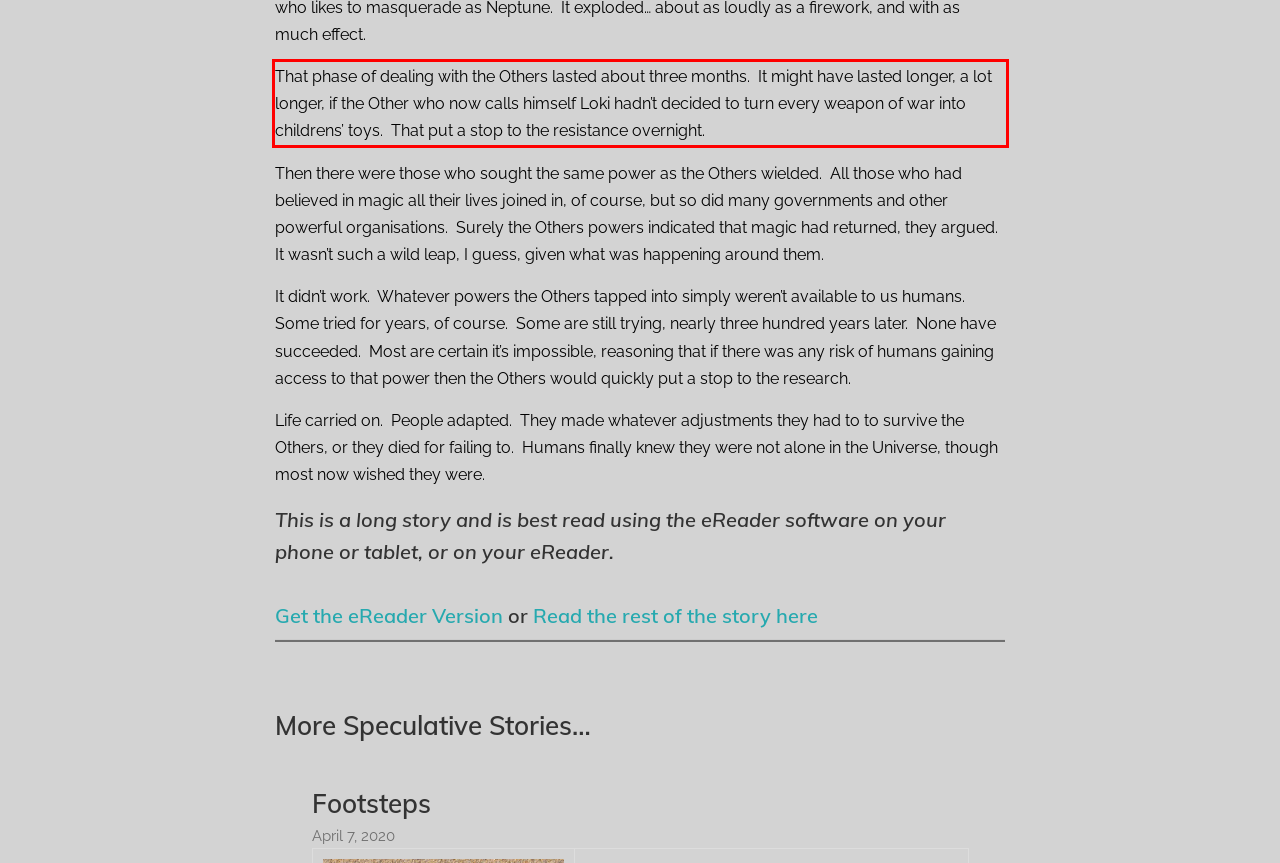Identify and extract the text within the red rectangle in the screenshot of the webpage.

That phase of dealing with the Others lasted about three months. It might have lasted longer, a lot longer, if the Other who now calls himself Loki hadn’t decided to turn every weapon of war into childrens’ toys. That put a stop to the resistance overnight.